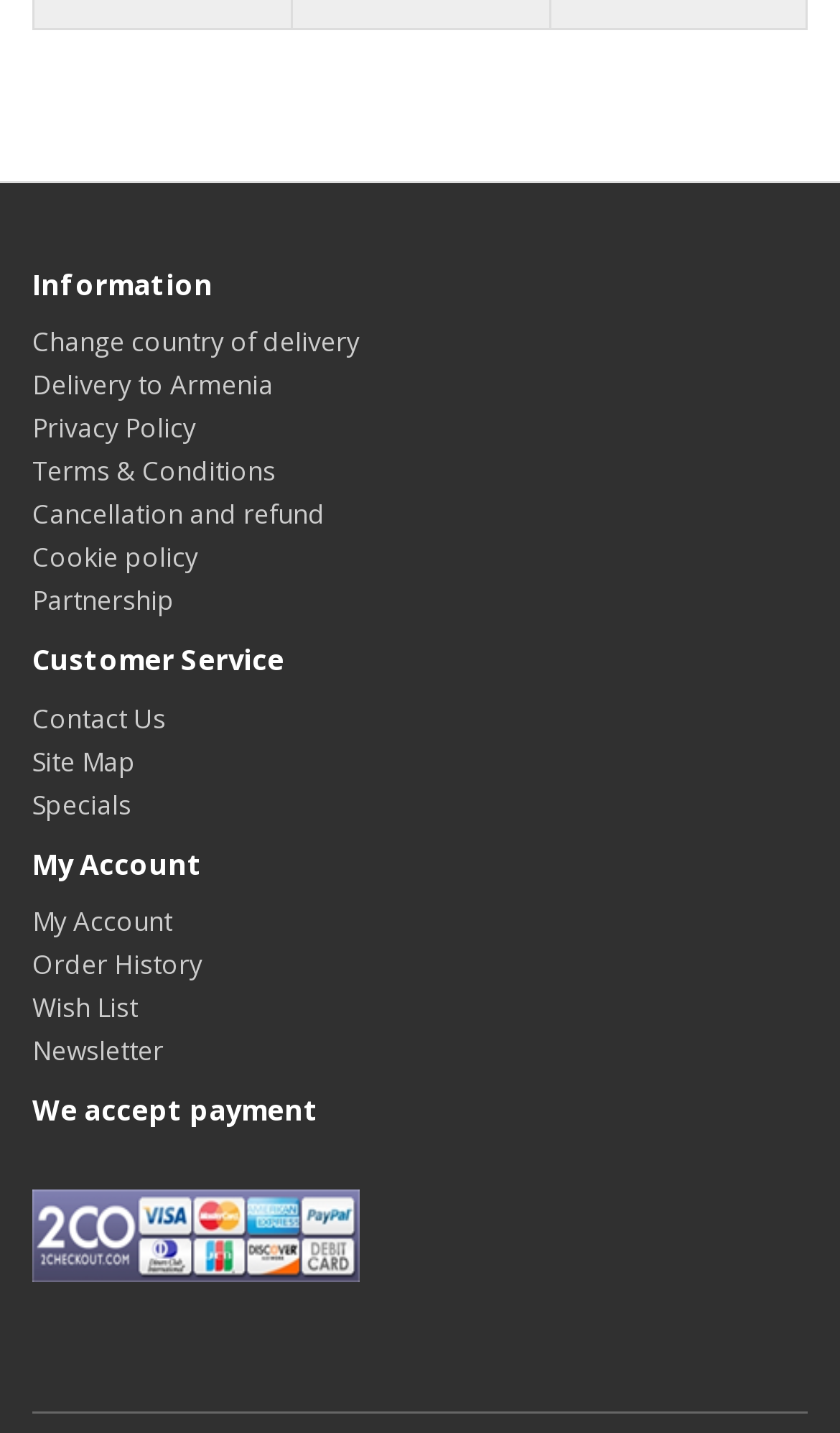Calculate the bounding box coordinates for the UI element based on the following description: "Specials". Ensure the coordinates are four float numbers between 0 and 1, i.e., [left, top, right, bottom].

[0.038, 0.548, 0.156, 0.574]